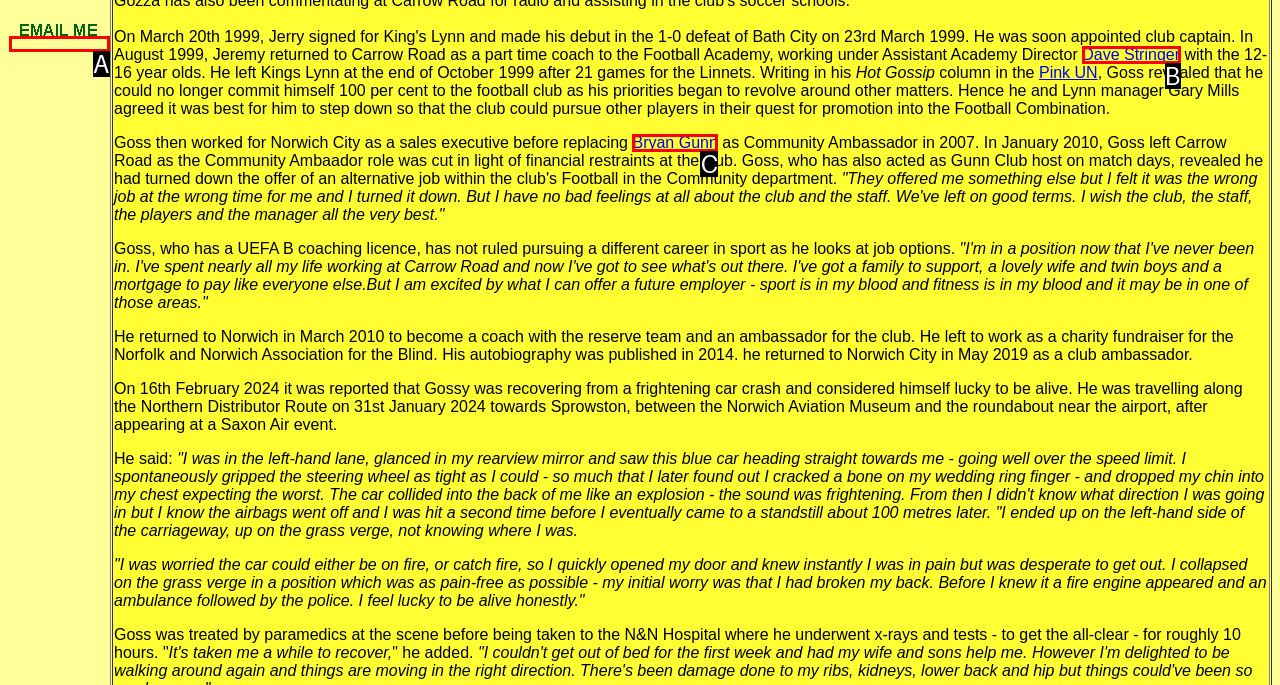Look at the description: alt="Email the webmaster"
Determine the letter of the matching UI element from the given choices.

A